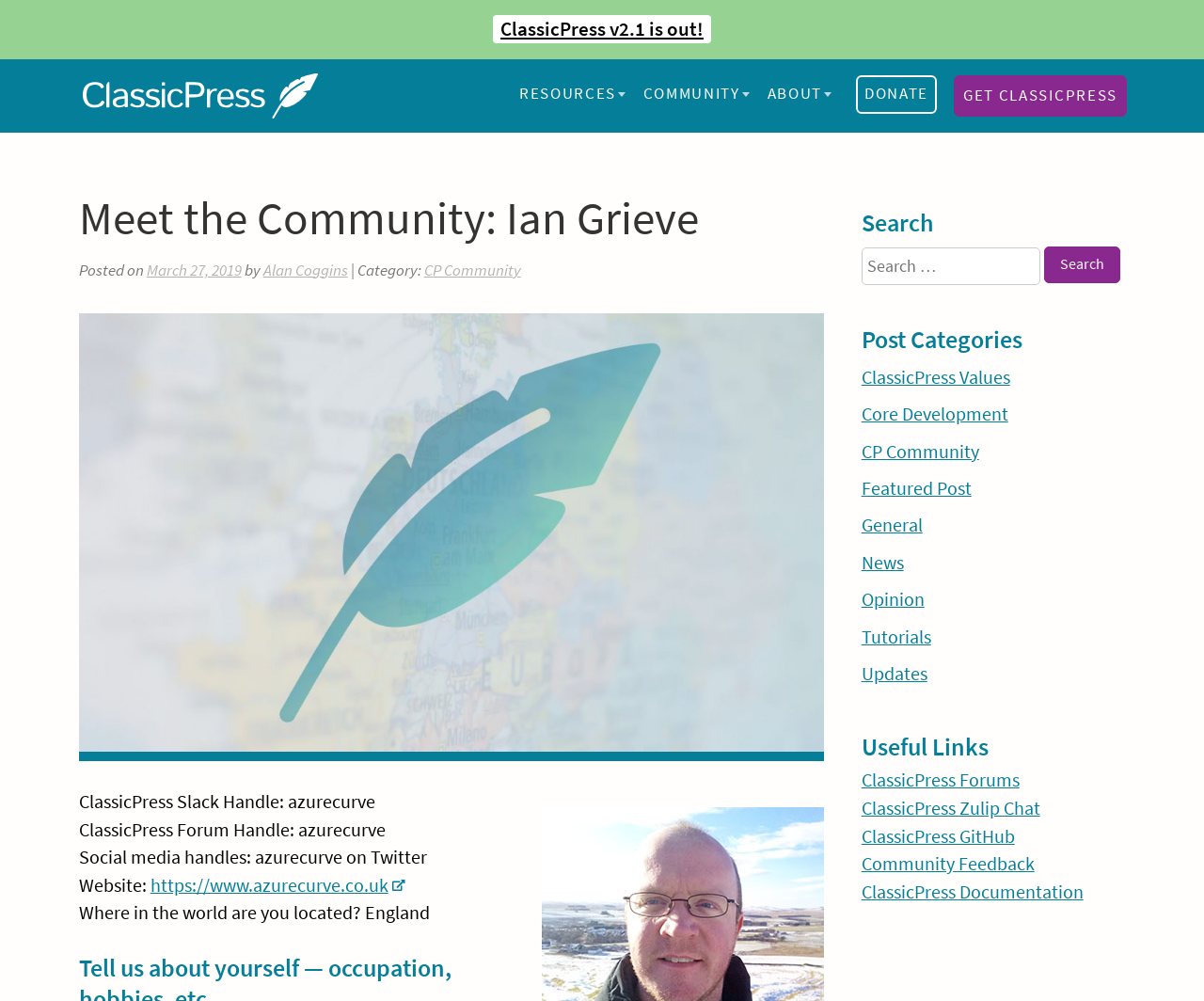Could you determine the bounding box coordinates of the clickable element to complete the instruction: "Click on the 'RESOURCES' link"? Provide the coordinates as four float numbers between 0 and 1, i.e., [left, top, right, bottom].

[0.425, 0.075, 0.526, 0.113]